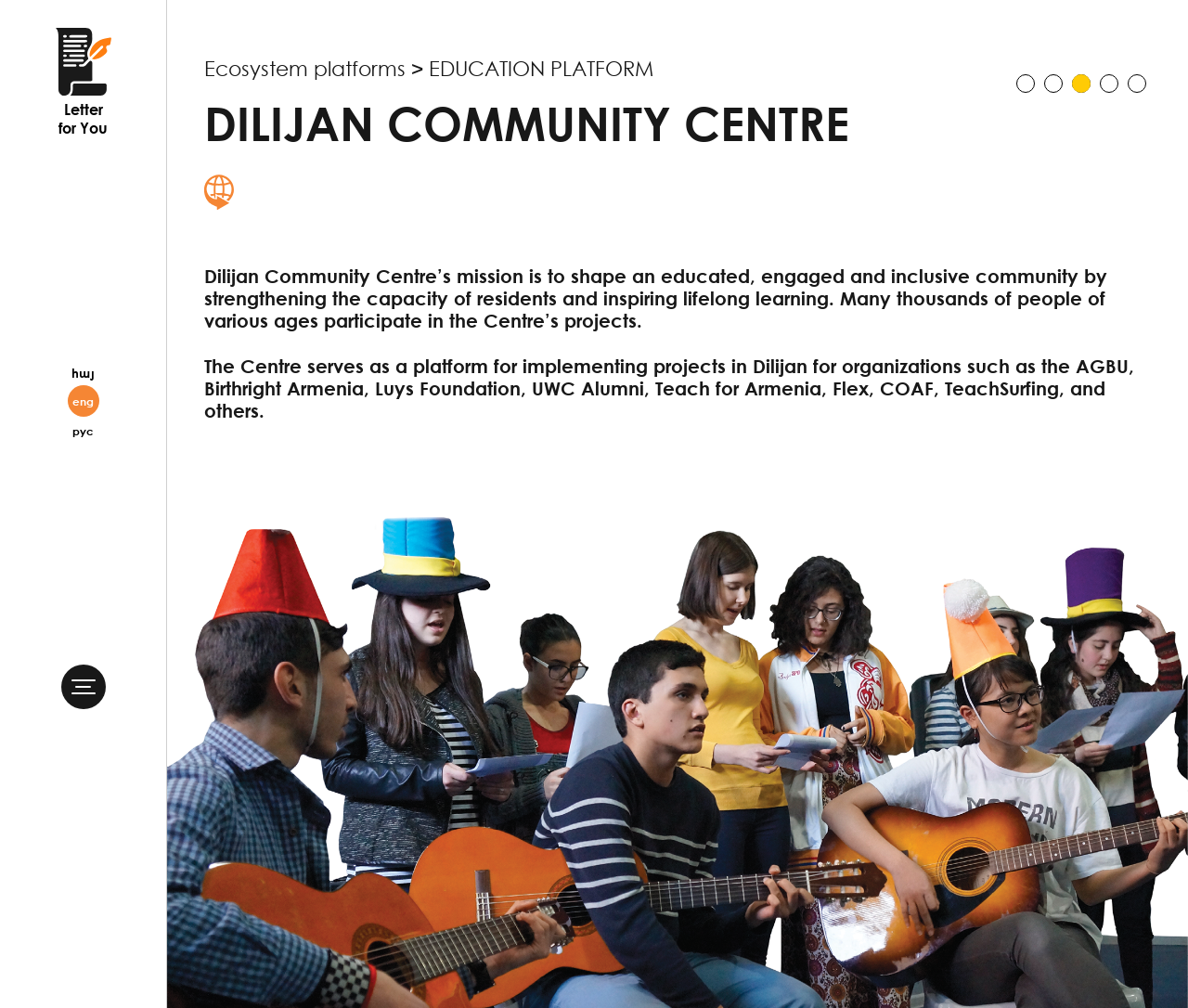How many organizations are mentioned as partners of the Dilijan Community Centre?
Provide a detailed answer to the question, using the image to inform your response.

I counted the number of organizations mentioned in the heading element that describes the partners of the Dilijan Community Centre, and found that there are 9 organizations mentioned, including AGBU, Birthright Armenia, Luys Foundation, and others.